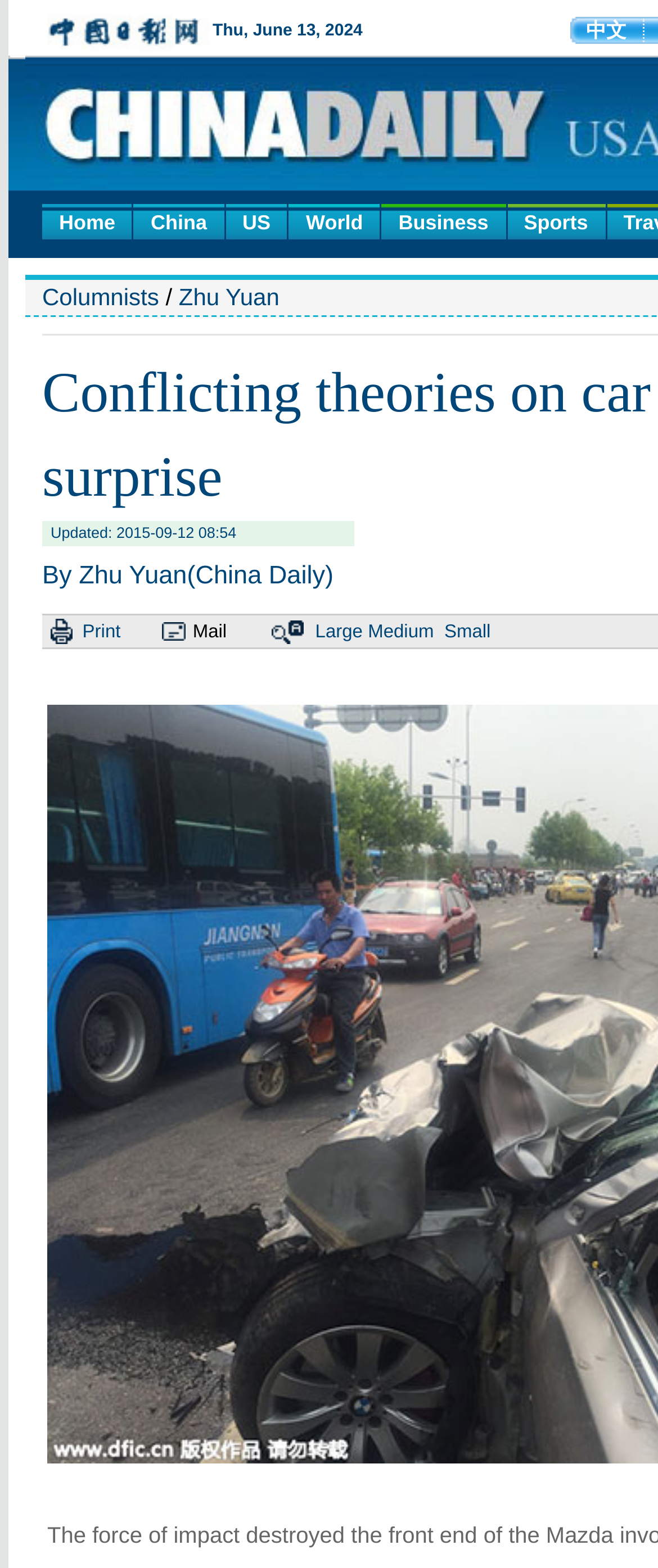Locate the bounding box of the UI element described by: "Home" in the given webpage screenshot.

[0.064, 0.13, 0.201, 0.153]